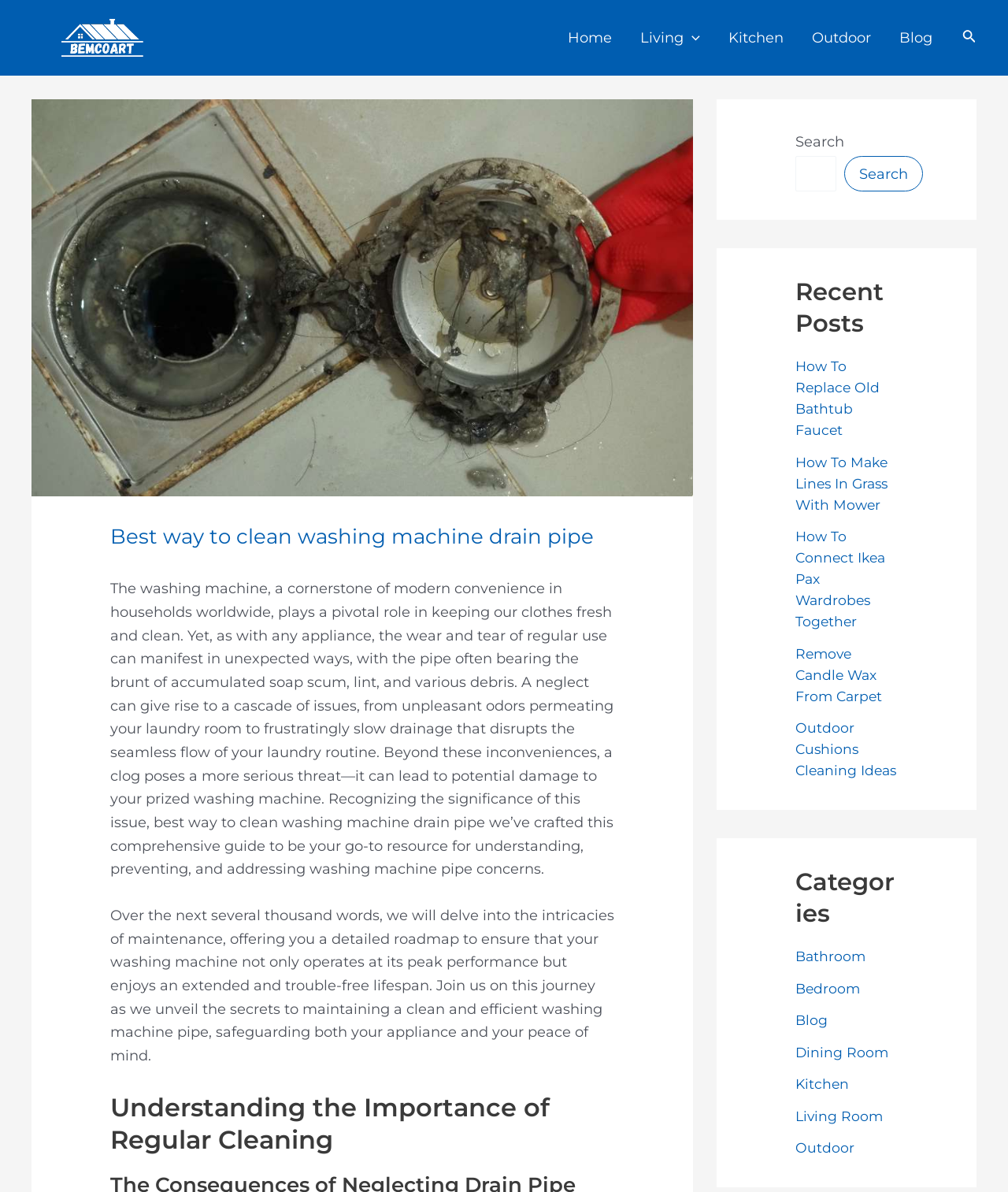Respond with a single word or phrase for the following question: 
What is the purpose of the search box?

To search the website